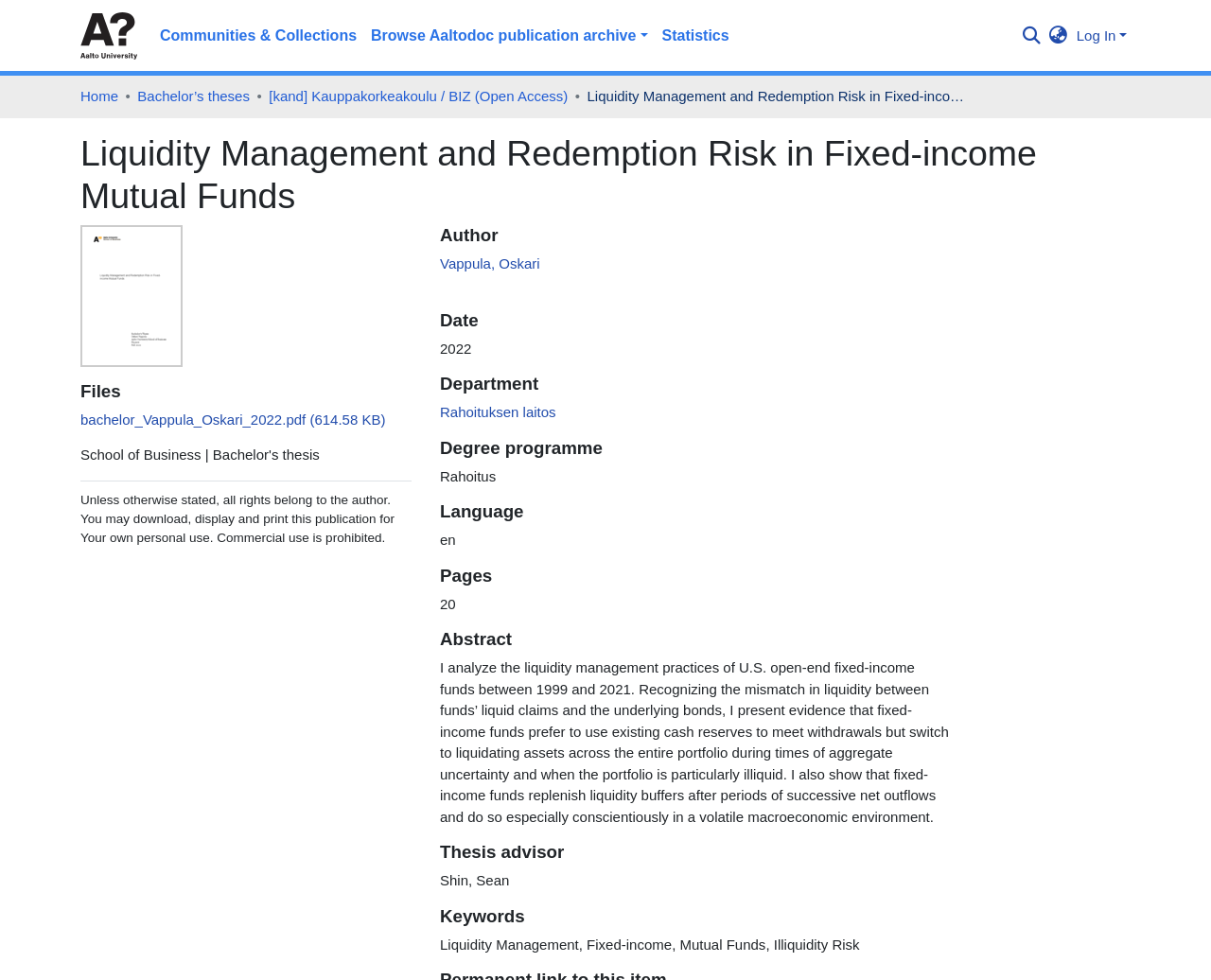Determine the bounding box coordinates of the clickable element necessary to fulfill the instruction: "Log in to the system". Provide the coordinates as four float numbers within the 0 to 1 range, i.e., [left, top, right, bottom].

[0.886, 0.028, 0.934, 0.044]